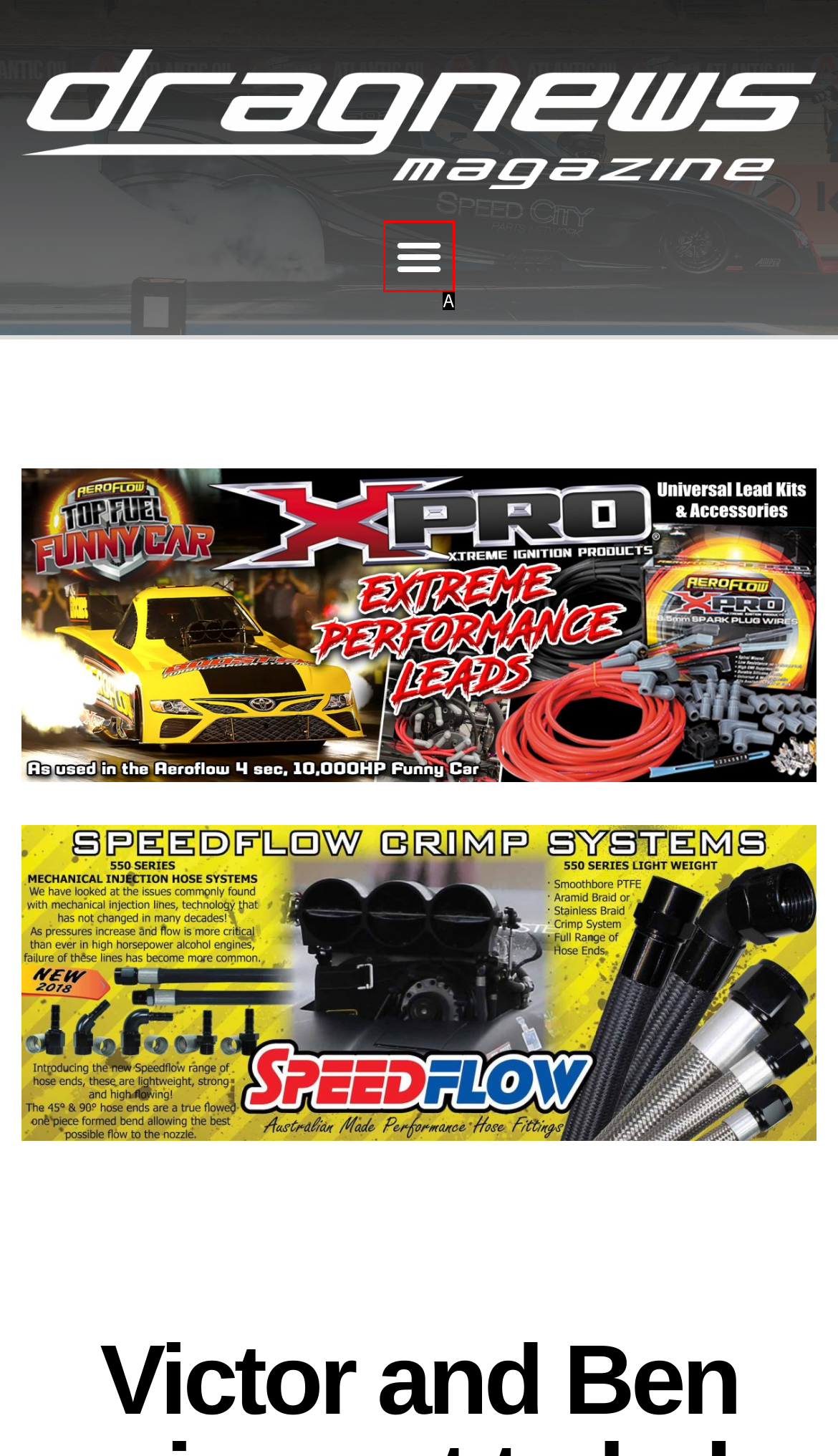Choose the option that best matches the element: Menu
Respond with the letter of the correct option.

A